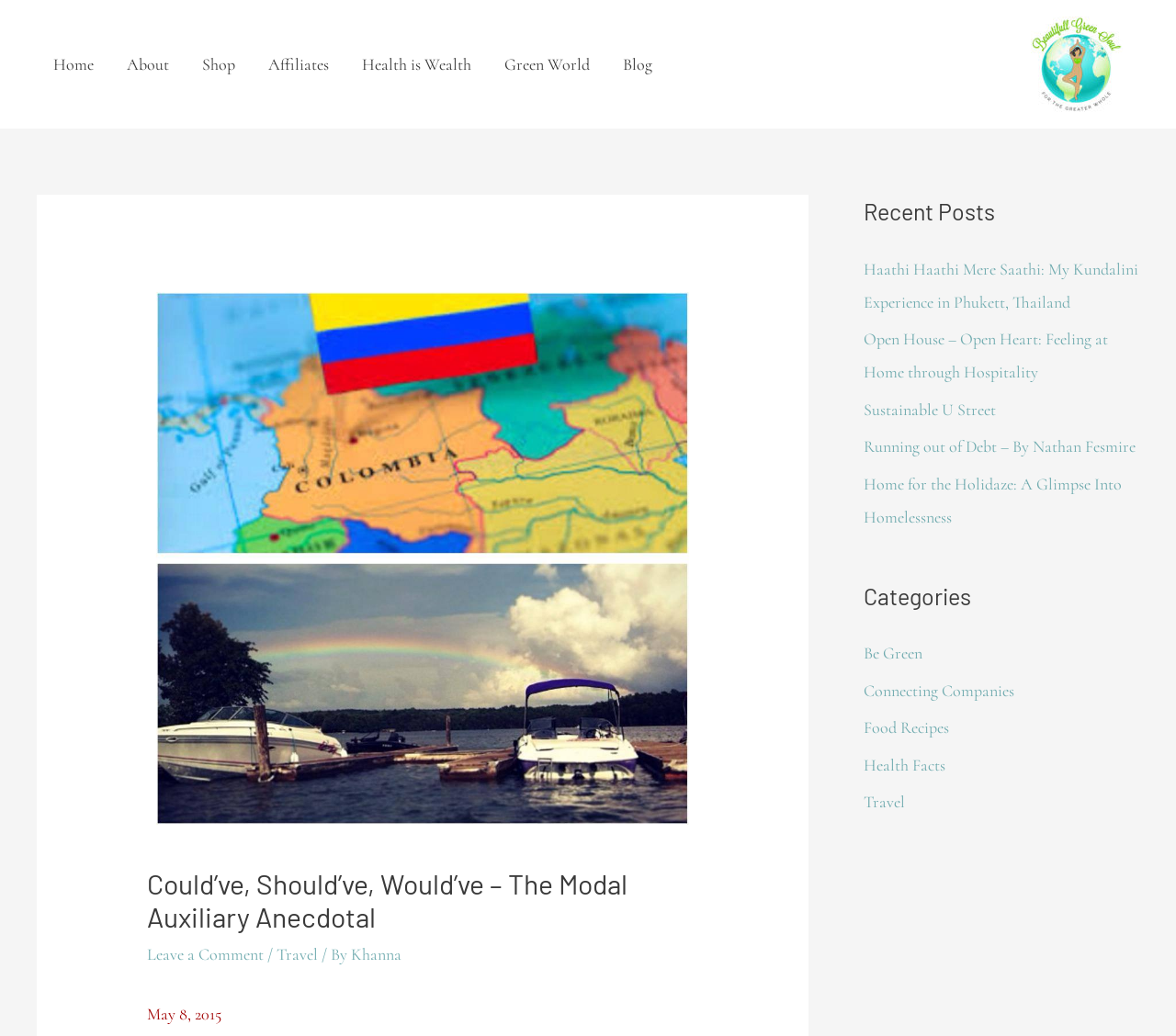Locate the UI element described as follows: "aria-label="Account Number" name="account-number" placeholder="Account Number"". Return the bounding box coordinates as four float numbers between 0 and 1 in the order [left, top, right, bottom].

None